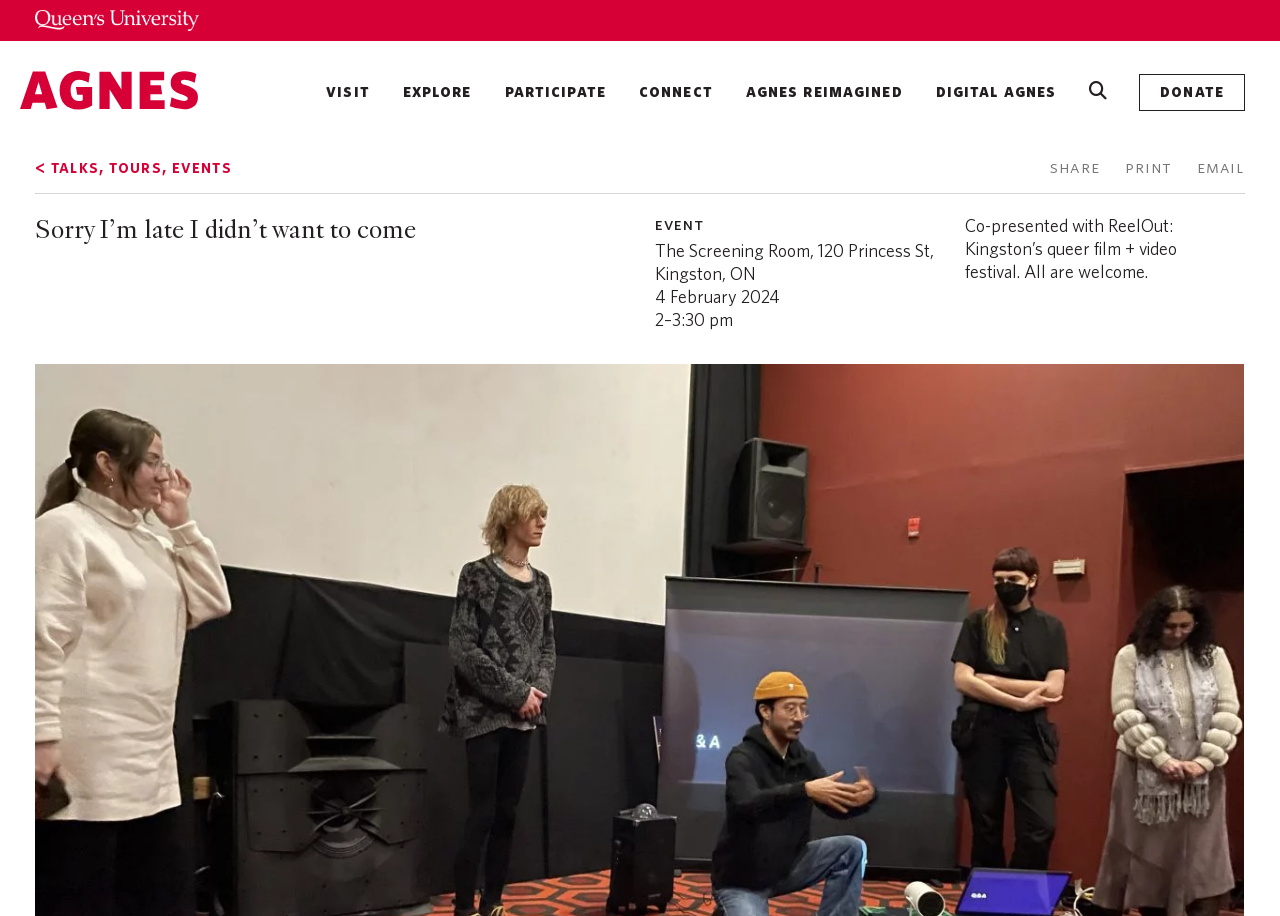Determine the bounding box coordinates for the area you should click to complete the following instruction: "search for events".

[0.851, 0.086, 0.867, 0.111]